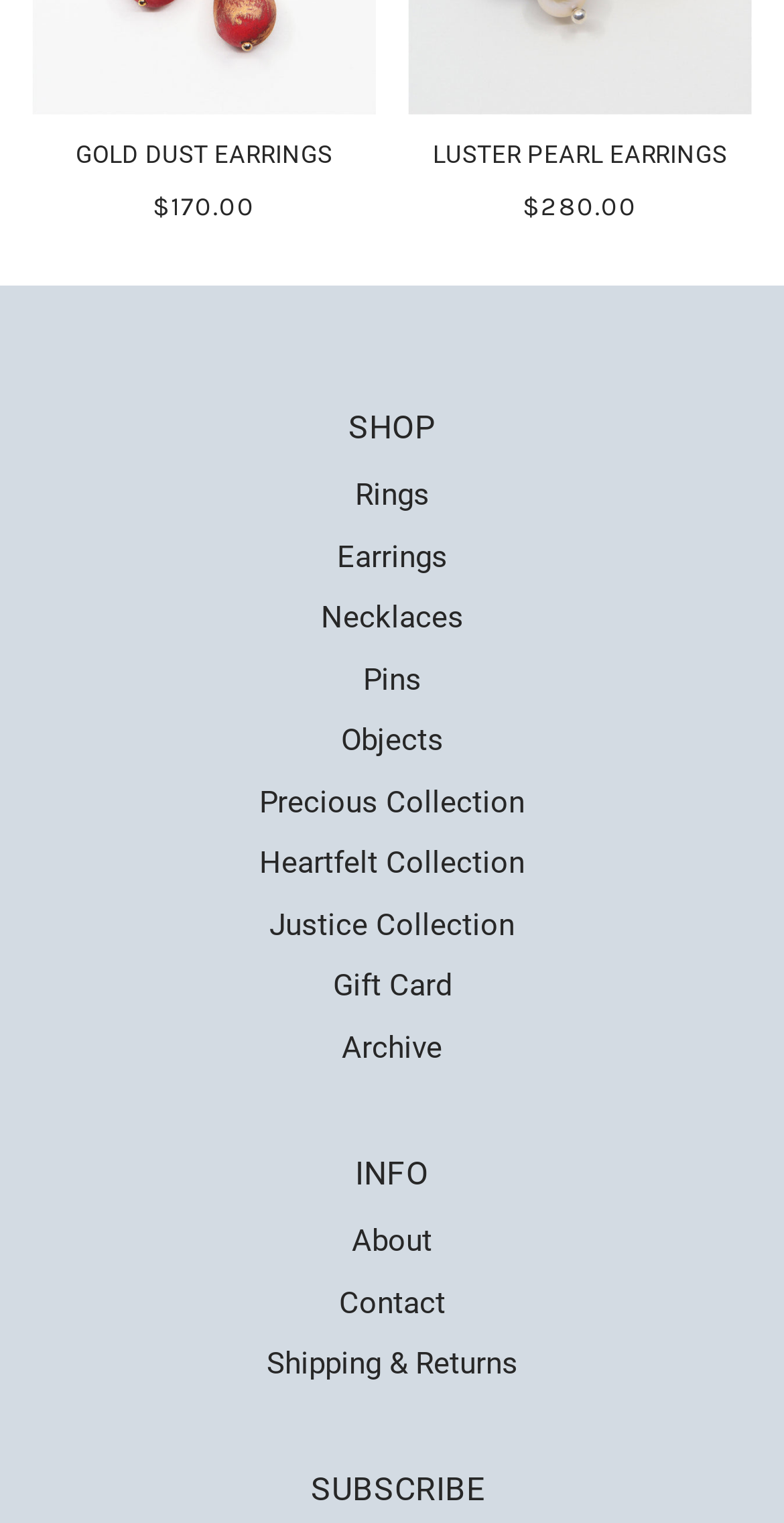Determine the bounding box coordinates of the UI element described by: "Heartfelt Collection".

[0.331, 0.555, 0.669, 0.579]